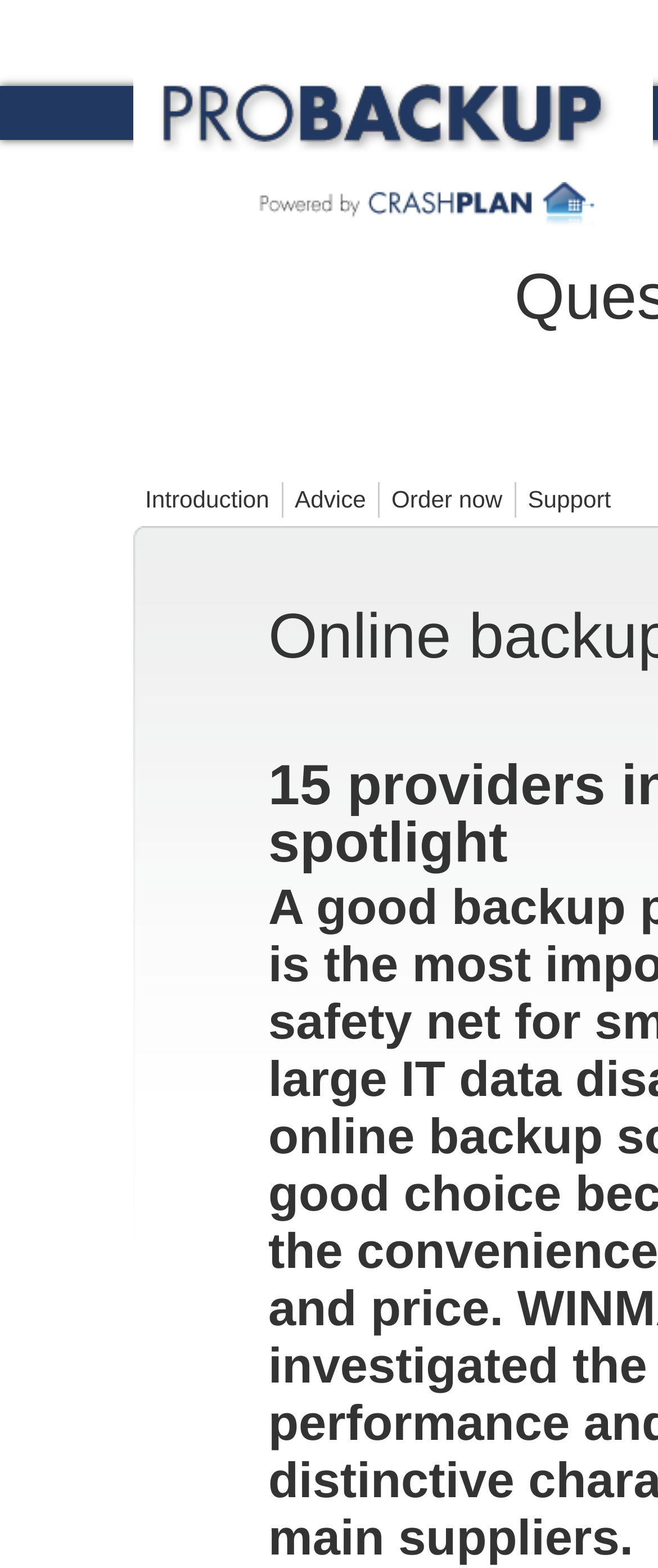Determine the bounding box coordinates for the UI element with the following description: "PROBACKUP". The coordinates should be four float numbers between 0 and 1, represented as [left, top, right, bottom].

[0.203, 0.048, 0.992, 0.101]